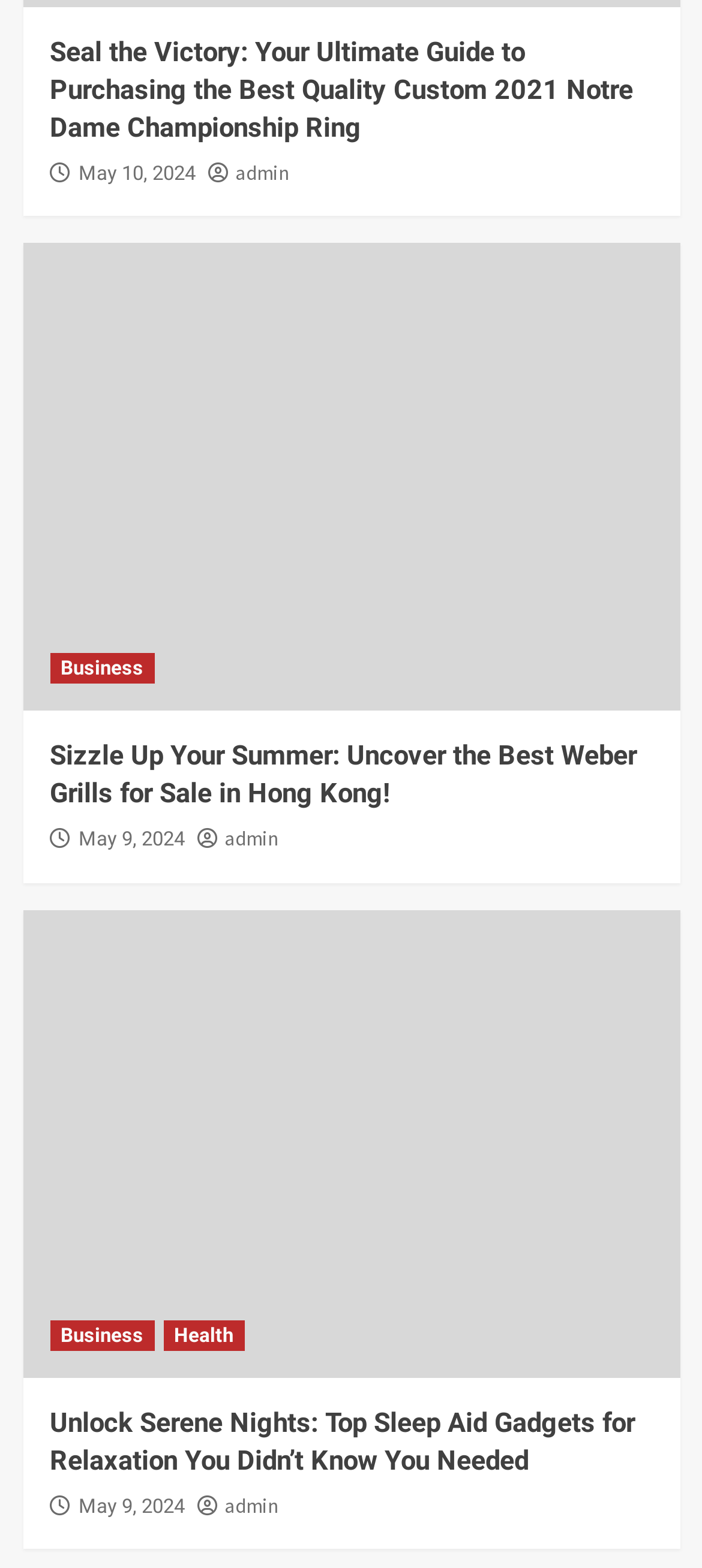Analyze the image and provide a detailed answer to the question: What is the category of the third article?

The third article has a link labeled 'Health' at the bottom, which implies that the category of the article is related to Health.